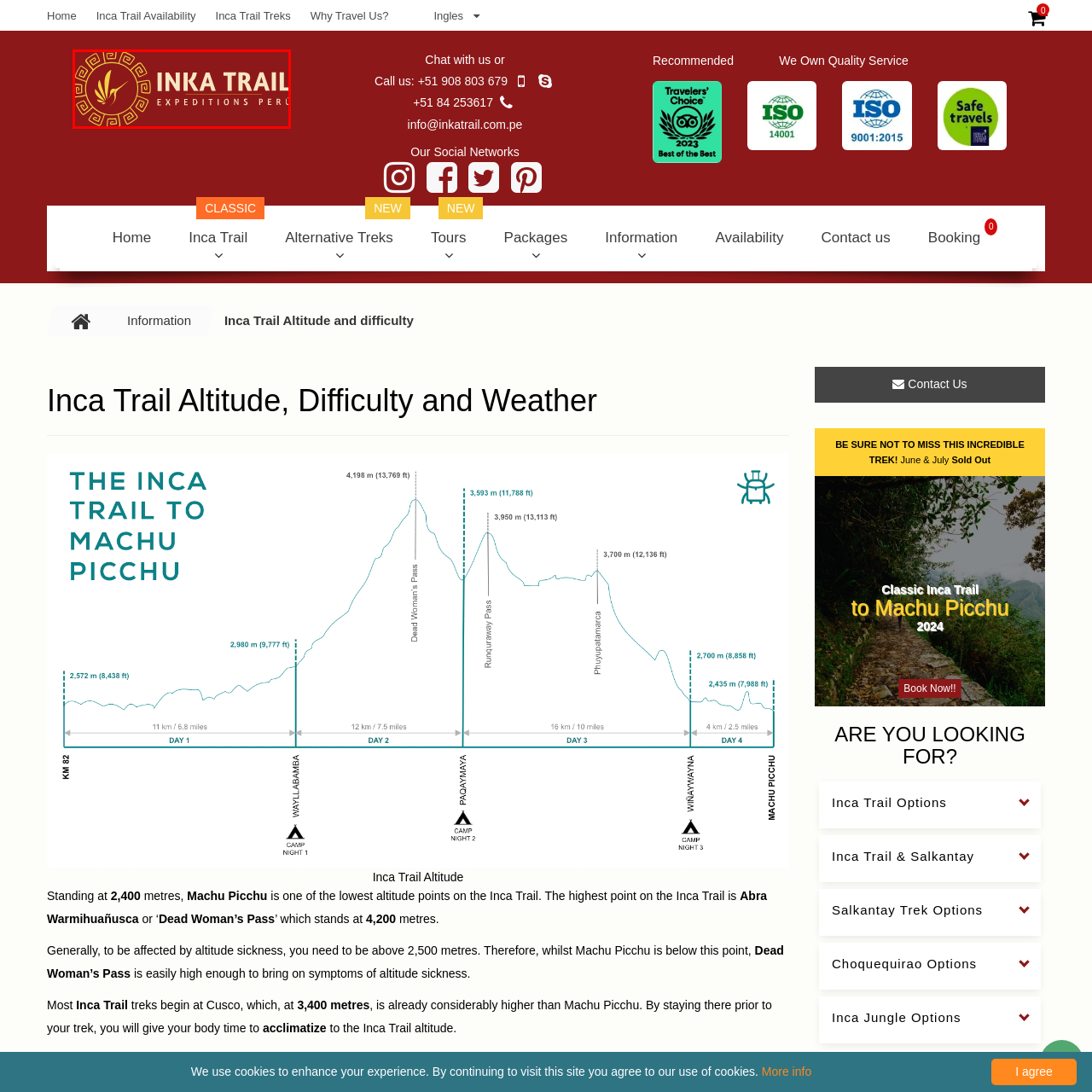Write a thorough description of the contents of the image marked by the red outline.

The image features the logo of "Inka Trail Expeditions Peru," showcasing a vibrant design that integrates traditional motifs and symbols. The logo is predominantly in rich red, accentuated by gold elements that form a stylized sun-like pattern and a graphic representation of a plant or feather, conveying a sense of exploration and cultural heritage. The text "INKA TRAIL" is prominently displayed, emphasizing the focus on trekking and adventure experiences in Peru, while "EXPEDITIONS PERÚ" highlights the company's dedication to providing guided tours and excursions along the iconic Inca Trail. This logo effectively encapsulates the essence of adventure and cultural significance associated with the majestic landscapes and historical paths of the Inca civilization.